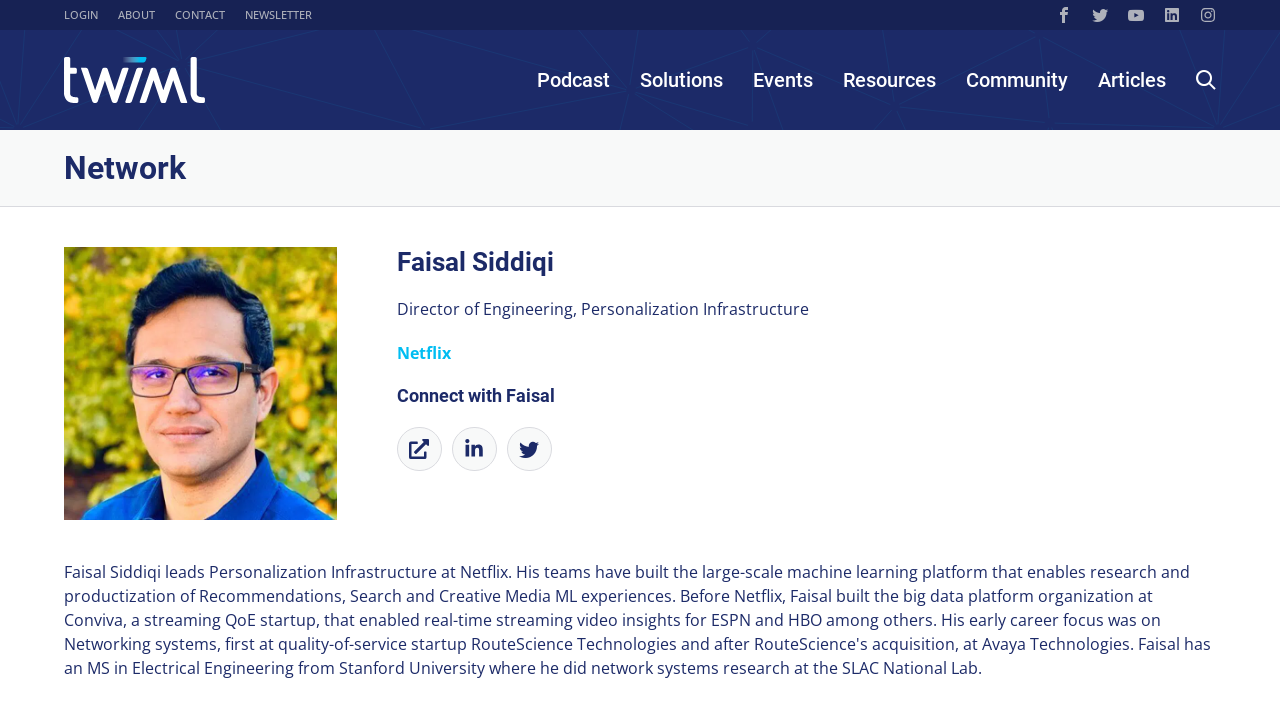Identify the bounding box coordinates of the part that should be clicked to carry out this instruction: "Click the LOGIN link".

[0.05, 0.009, 0.077, 0.033]